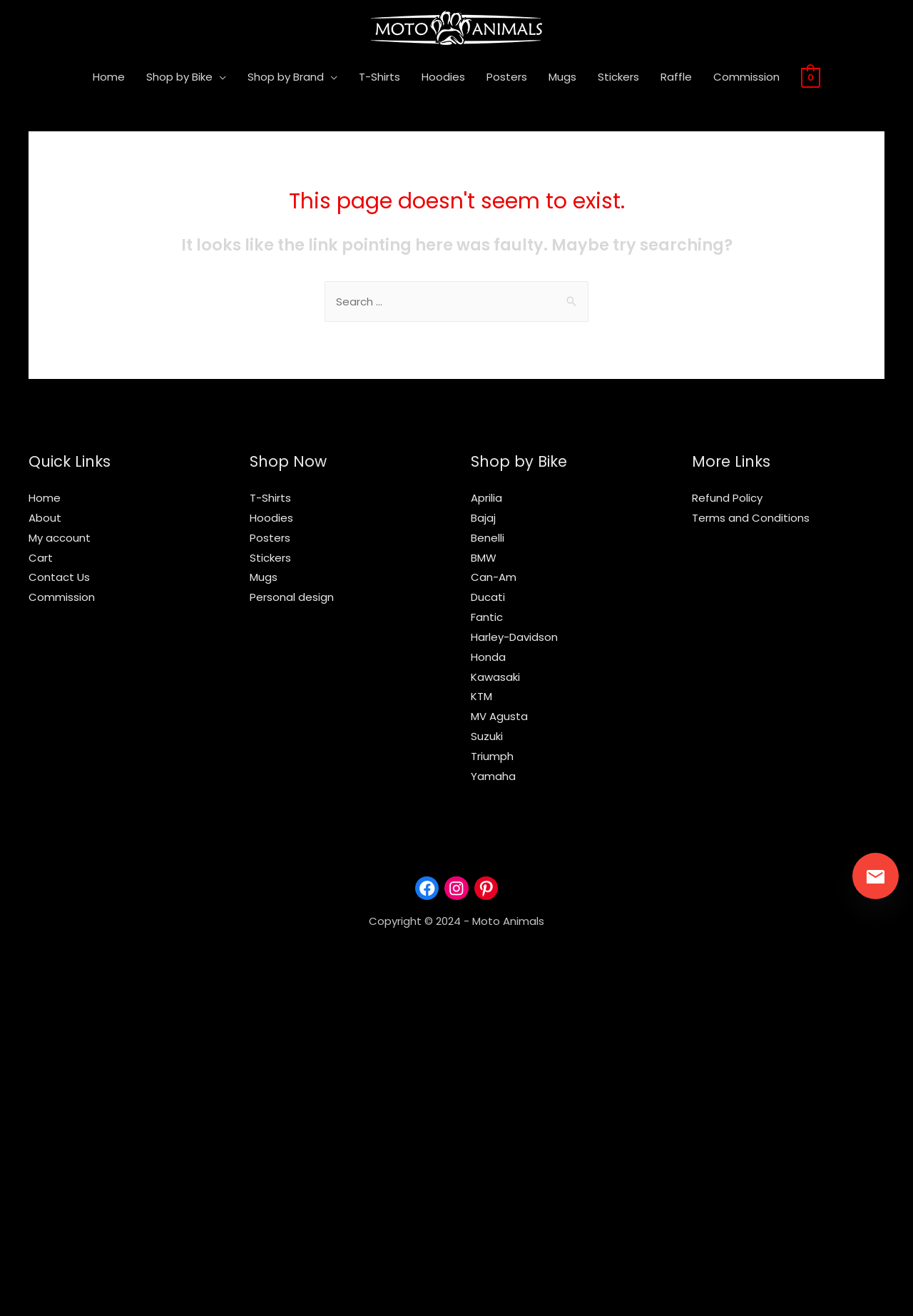Please give a succinct answer using a single word or phrase:
What can you do on this website?

Shop and search